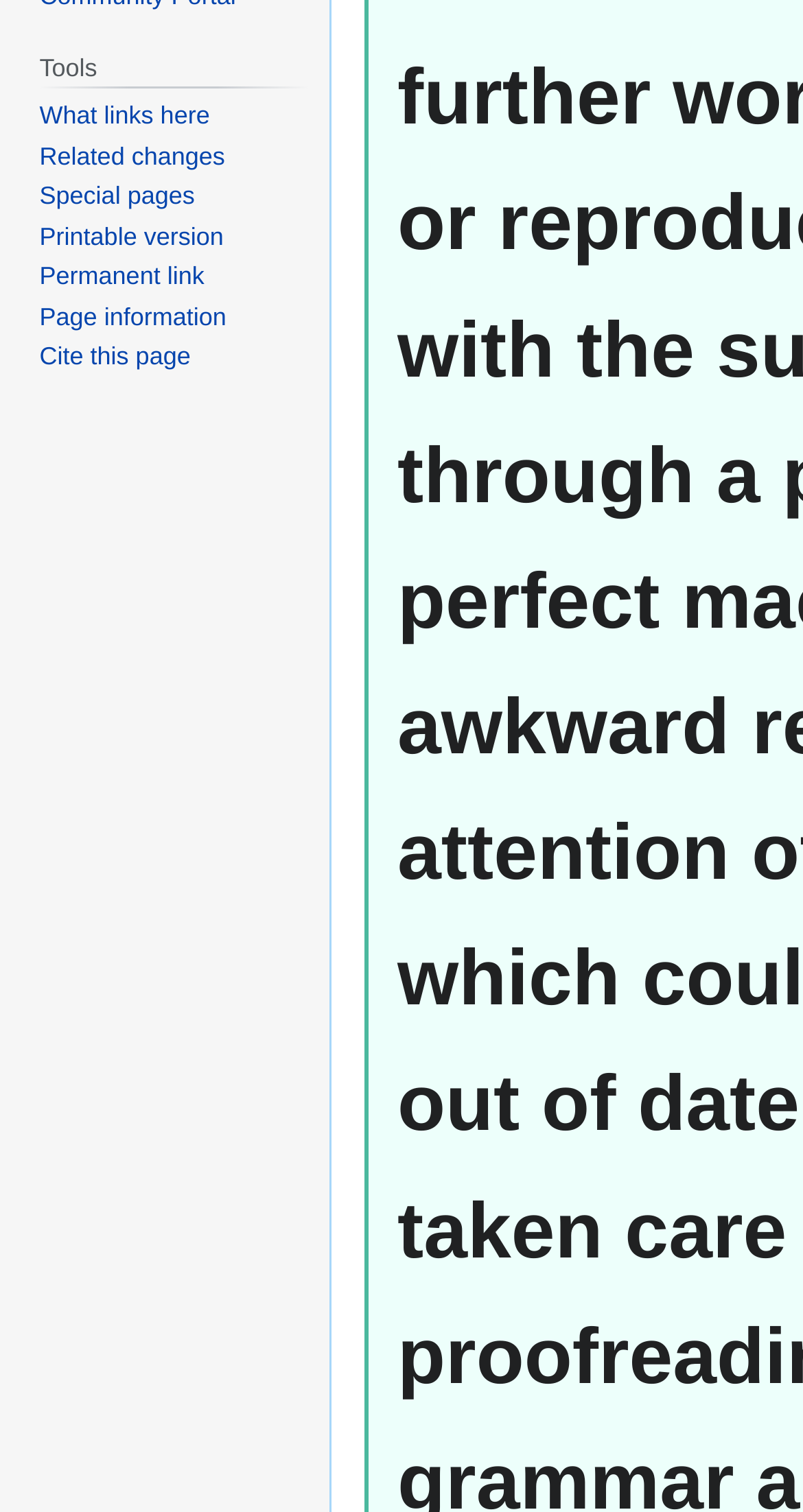Predict the bounding box coordinates for the UI element described as: "Page information". The coordinates should be four float numbers between 0 and 1, presented as [left, top, right, bottom].

[0.049, 0.2, 0.282, 0.219]